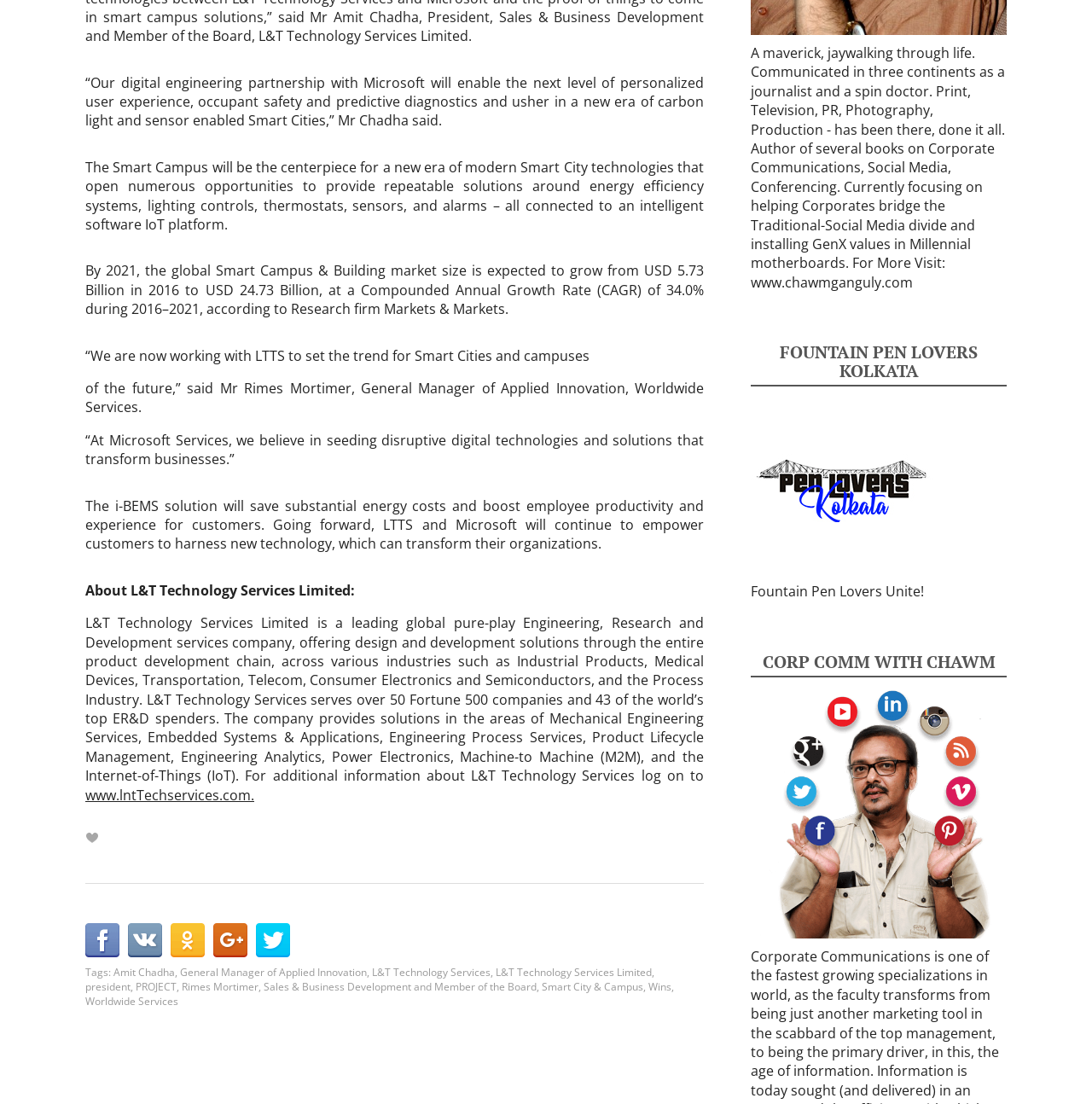Locate the bounding box coordinates of the clickable area needed to fulfill the instruction: "Share in Facebook".

[0.078, 0.836, 0.109, 0.867]